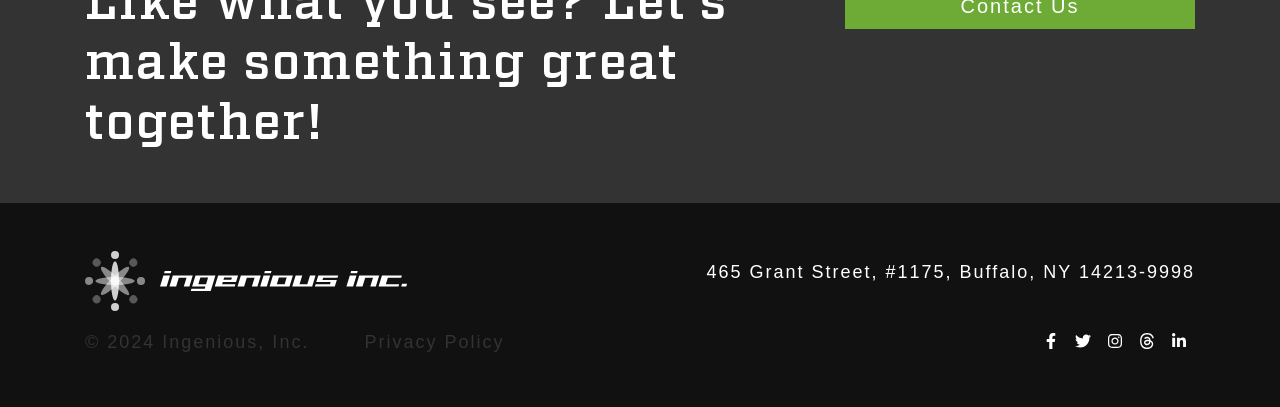Predict the bounding box of the UI element based on the description: "Privacy Policy". The coordinates should be four float numbers between 0 and 1, formatted as [left, top, right, bottom].

[0.285, 0.817, 0.394, 0.866]